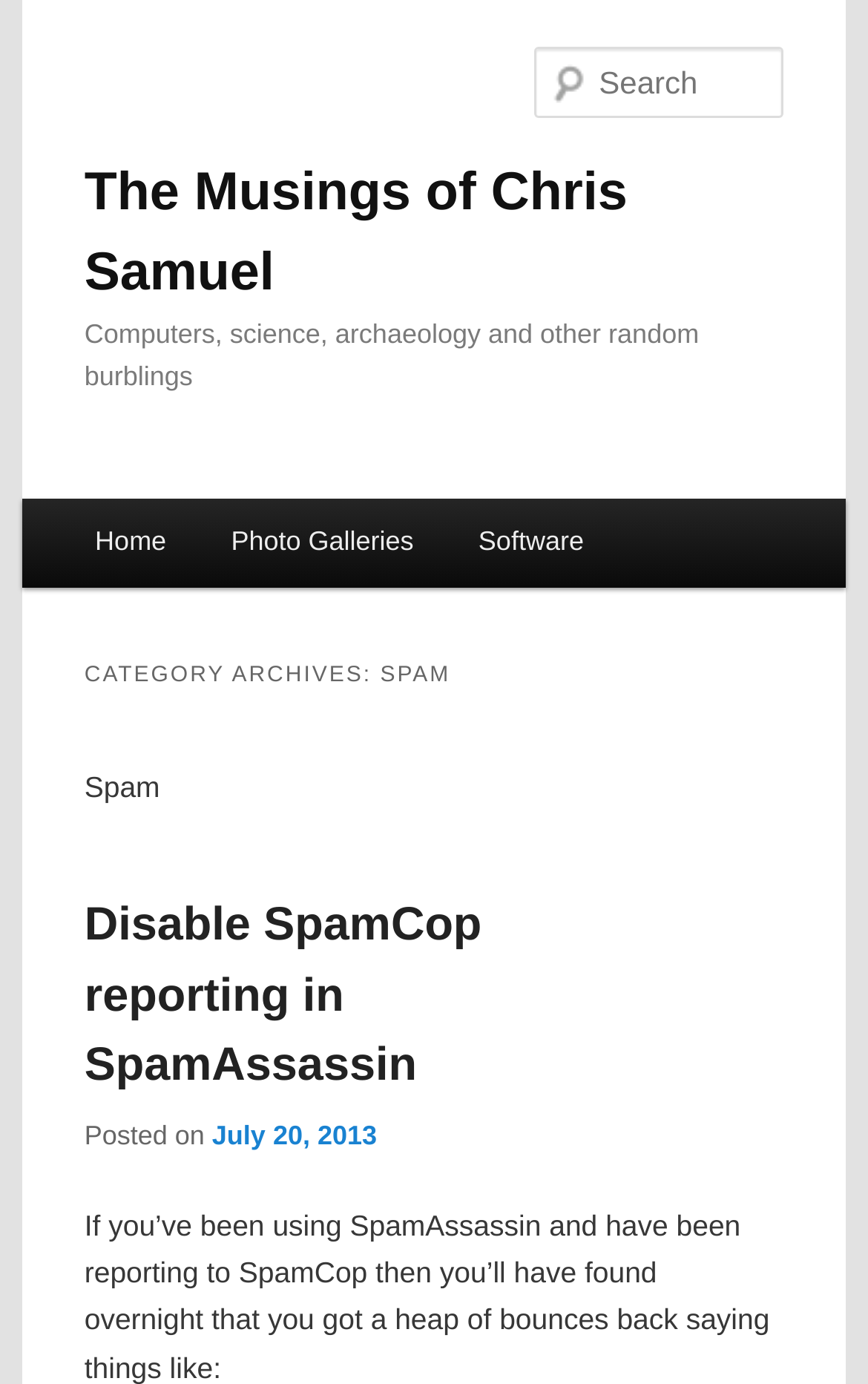Identify the bounding box coordinates for the UI element described as: "July 20, 2013". The coordinates should be provided as four floats between 0 and 1: [left, top, right, bottom].

[0.244, 0.809, 0.434, 0.832]